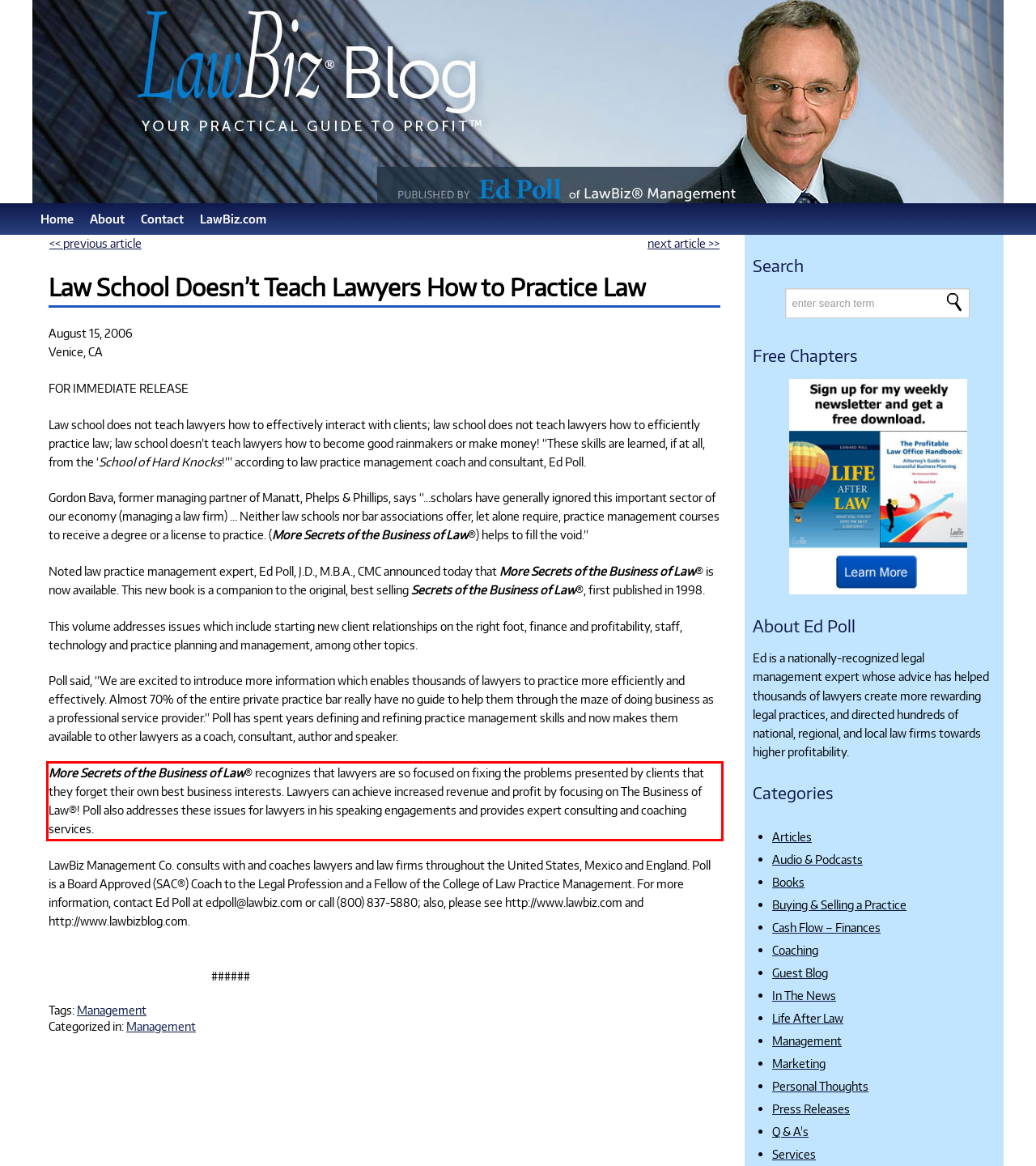Observe the screenshot of the webpage, locate the red bounding box, and extract the text content within it.

More Secrets of the Business of Law® recognizes that lawyers are so focused on fixing the problems presented by clients that they forget their own best business interests. Lawyers can achieve increased revenue and profit by focusing on The Business of Law®! Poll also addresses these issues for lawyers in his speaking engagements and provides expert consulting and coaching services.